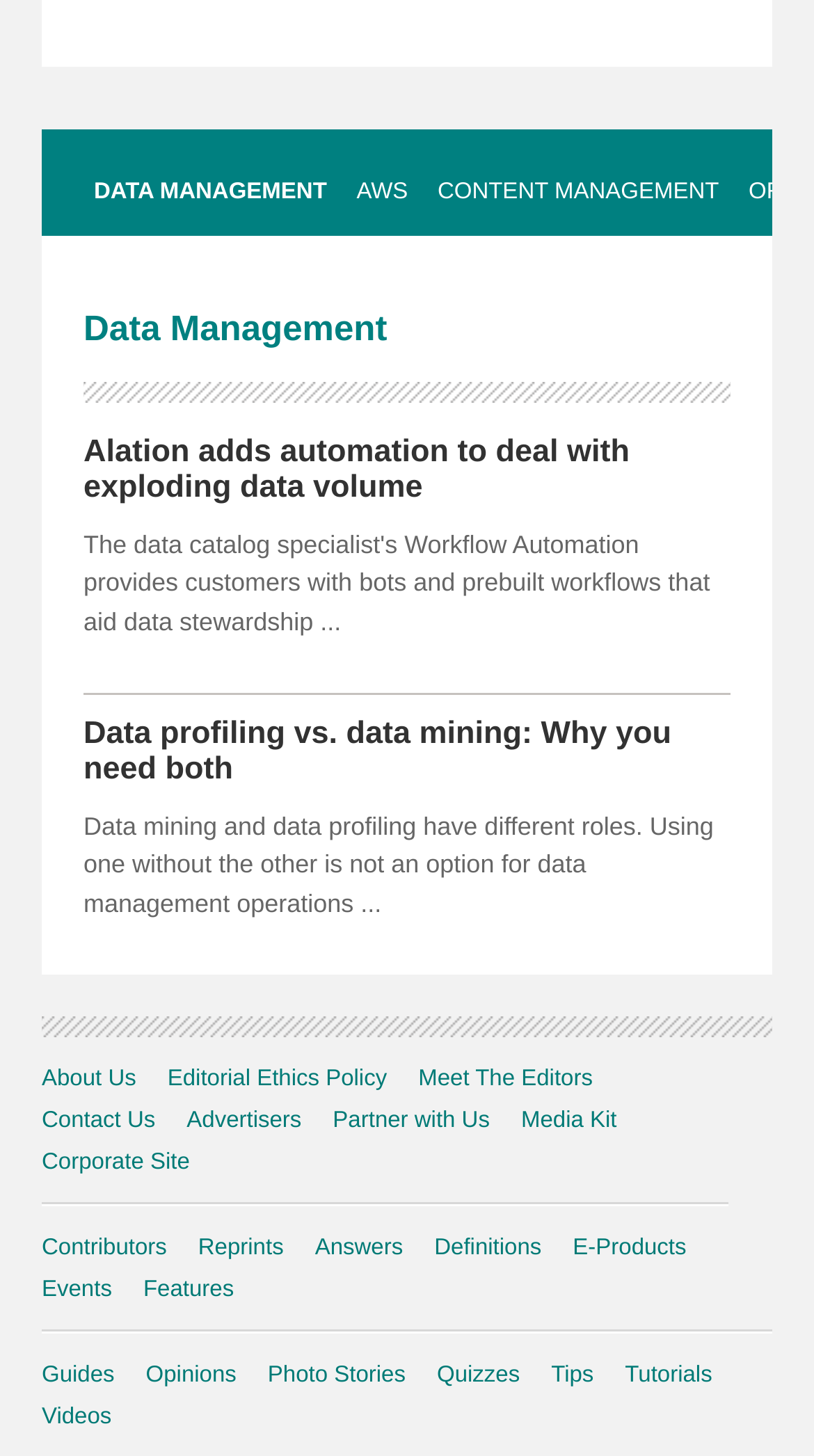What is the title of the second article?
Please answer the question with a detailed and comprehensive explanation.

The second article can be found by looking at the links in the middle section of the webpage. The first link is 'Data Management', and the second link is 'Alation adds automation to deal with exploding data volume'. The third link is 'Data profiling vs. data mining: Why you need both', which is the title of the second article.